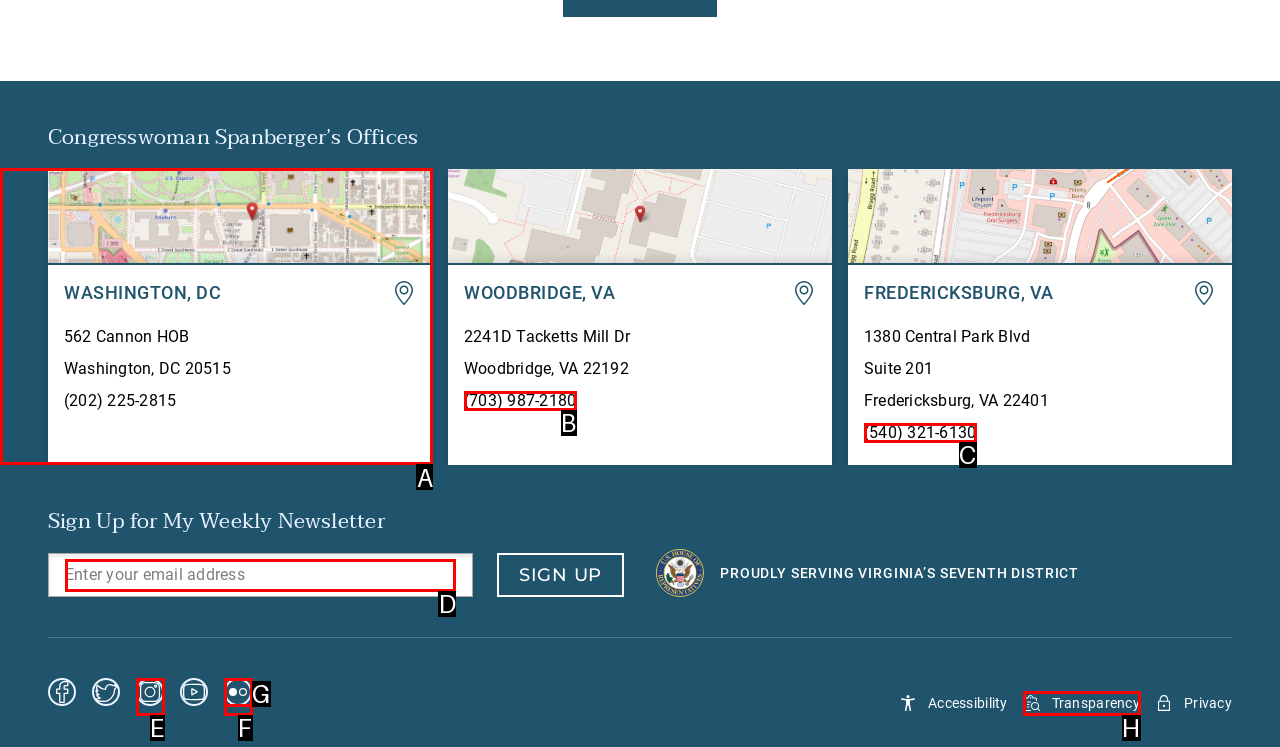Identify the correct option to click in order to accomplish the task: Contact the Washington, DC office Provide your answer with the letter of the selected choice.

A